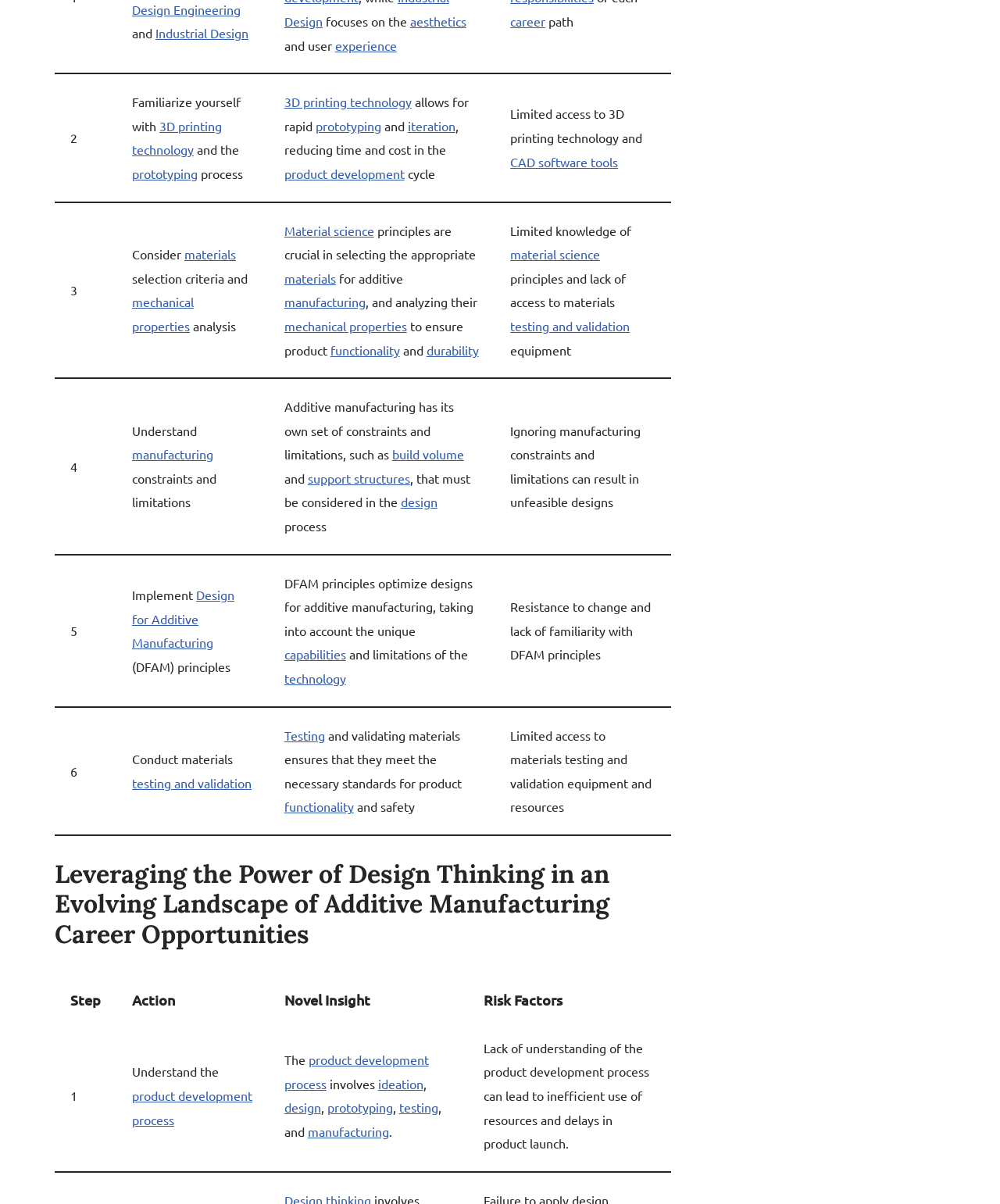Given the description: "Corporate and M&A", determine the bounding box coordinates of the UI element. The coordinates should be formatted as four float numbers between 0 and 1, [left, top, right, bottom].

None